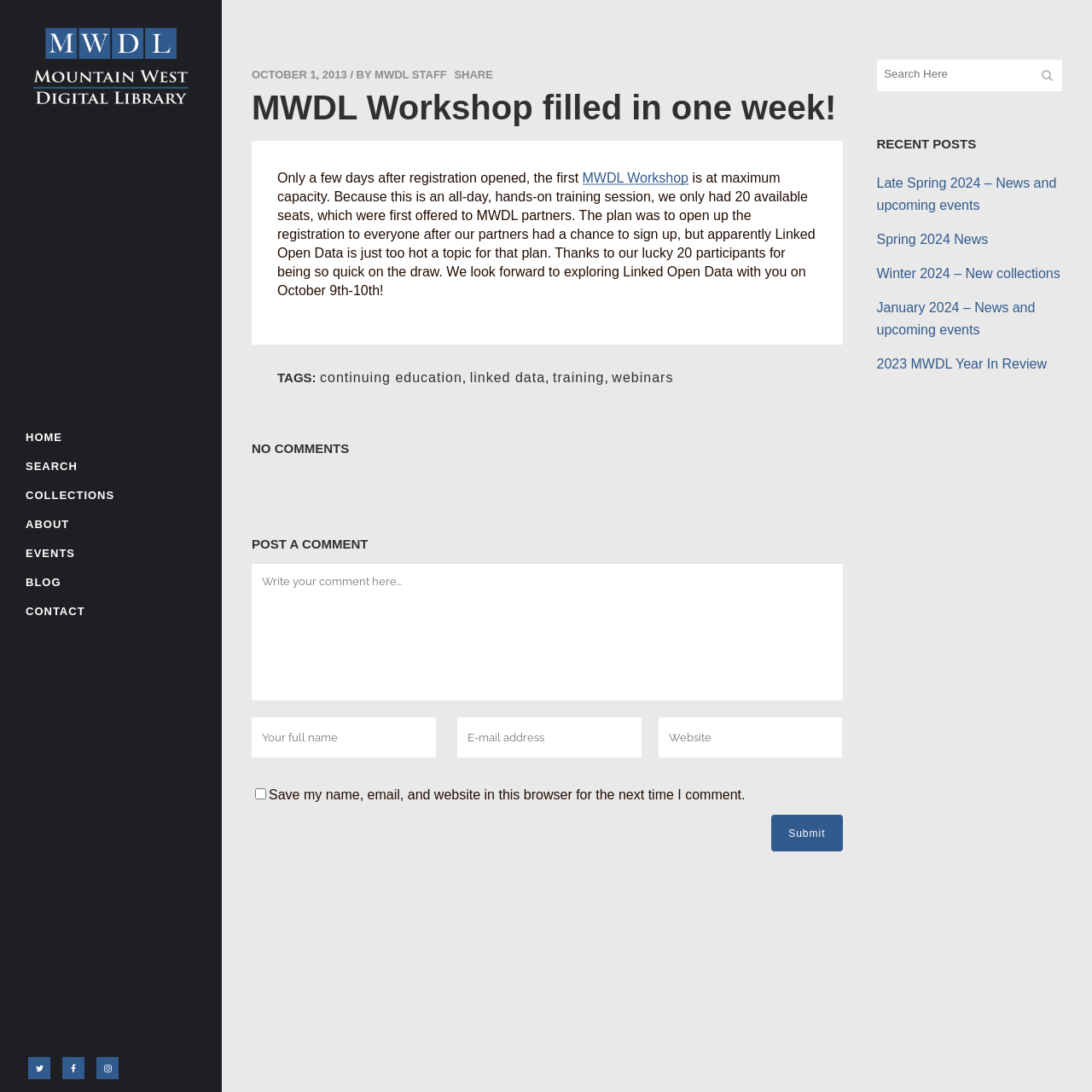Please locate the bounding box coordinates of the element that needs to be clicked to achieve the following instruction: "Write a comment". The coordinates should be four float numbers between 0 and 1, i.e., [left, top, right, bottom].

[0.23, 0.517, 0.771, 0.642]